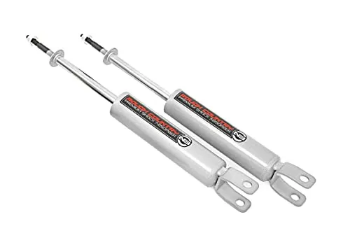Answer the question using only one word or a concise phrase: What is the primary function of the shock absorbers?

To enhance ride comfort and vehicle handling